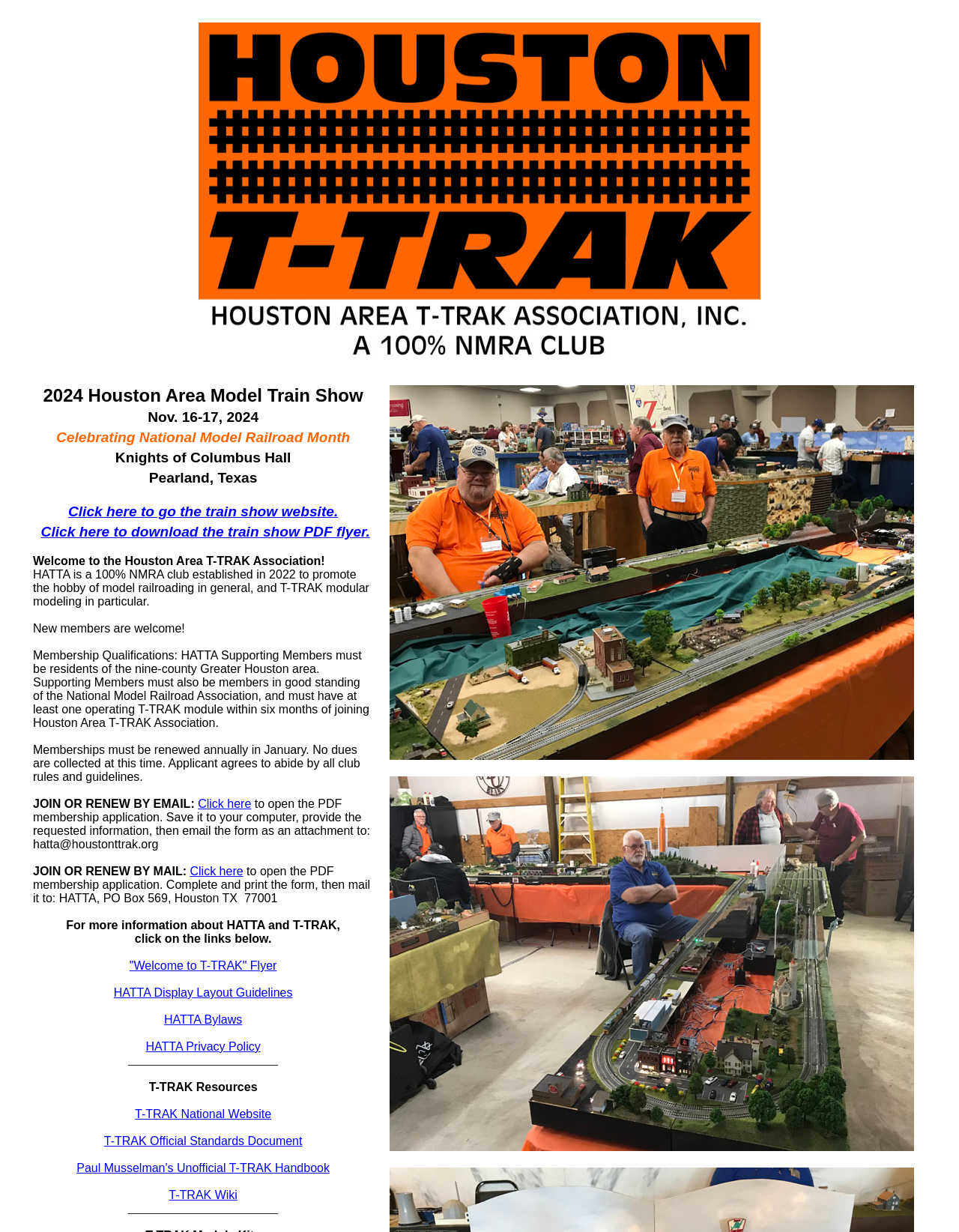Examine the image carefully and respond to the question with a detailed answer: 
What resources are available for T-TRAK?

The resources available for T-TRAK can be found in the link elements, which contain the text 'T-TRAK National Website', 'T-TRAK Official Standards Document', 'Paul Musselman's Unofficial T-TRAK Handbook', and 'T-TRAK Wiki', respectively.